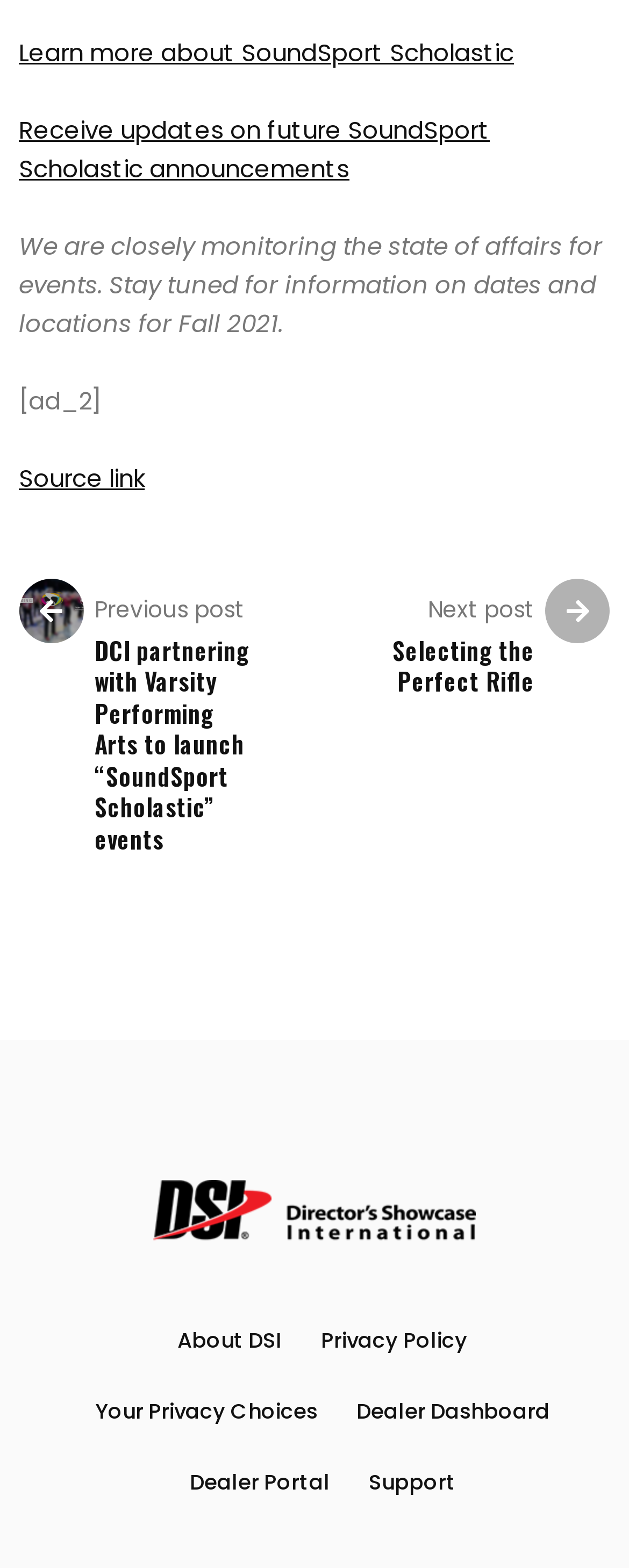Answer the question below in one word or phrase:
What is the name of the company with a link to its privacy policy?

DSI